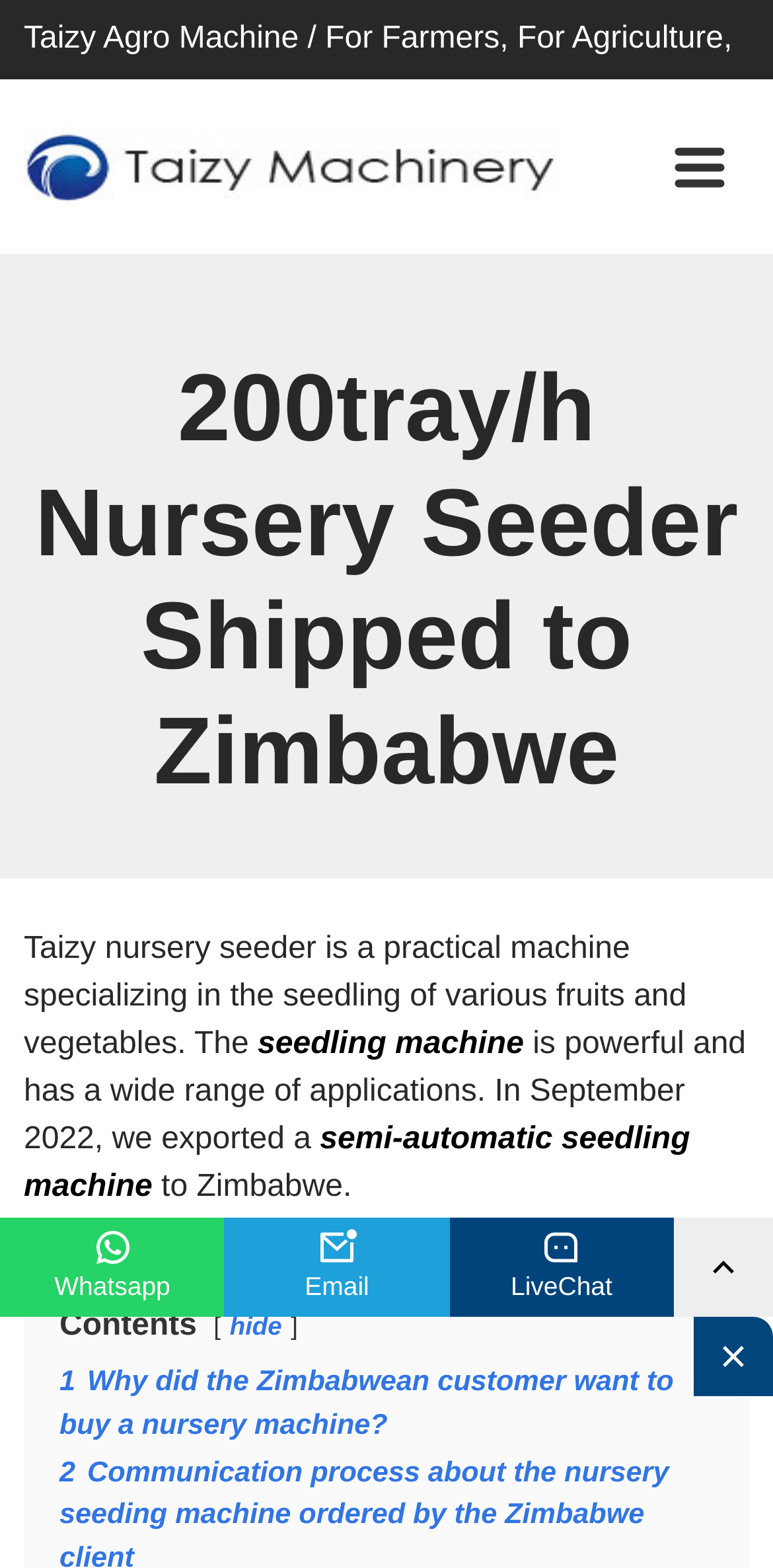Give a short answer to this question using one word or a phrase:
Where was the nursery seeder shipped to?

Zimbabwe